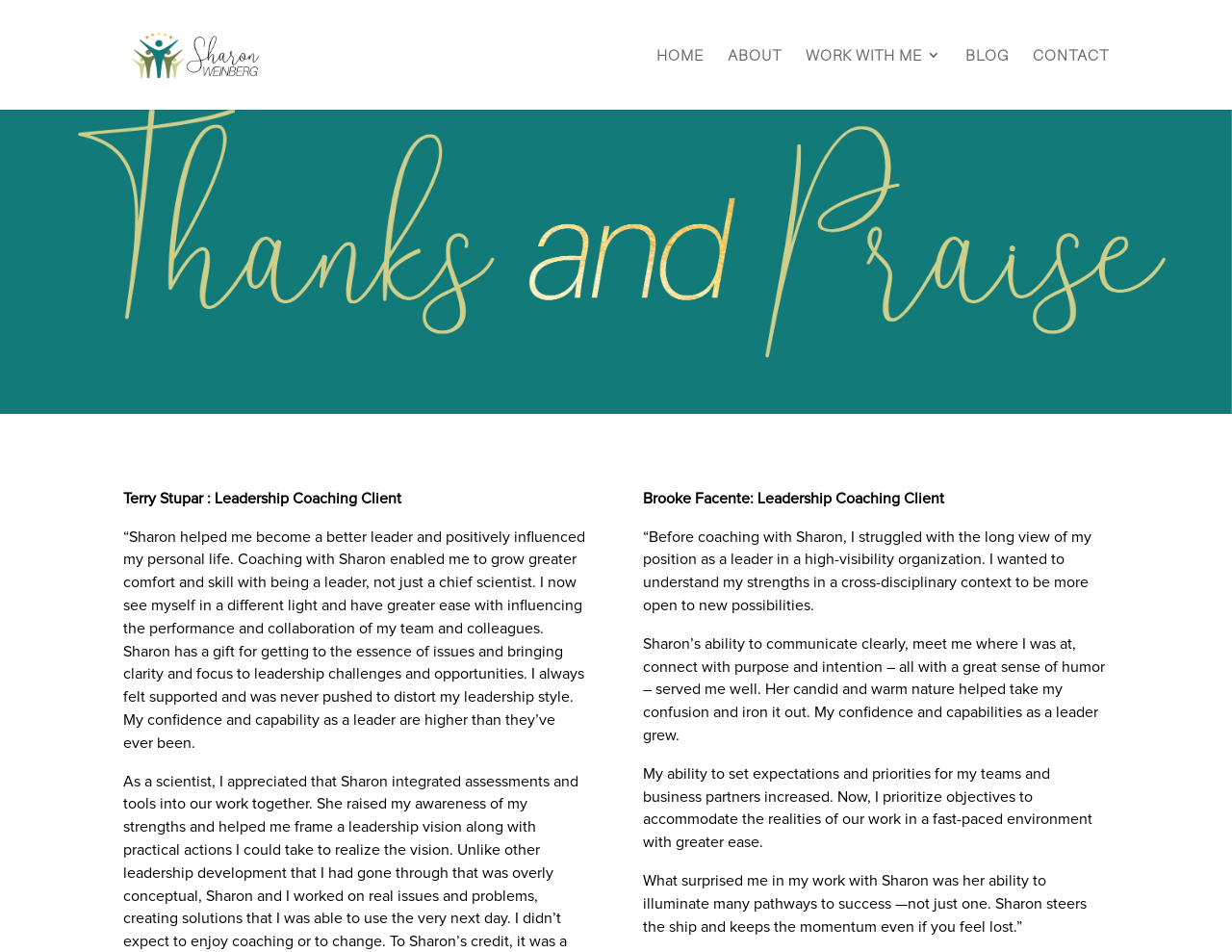How many links are in the top navigation menu?
Give a single word or phrase answer based on the content of the image.

5